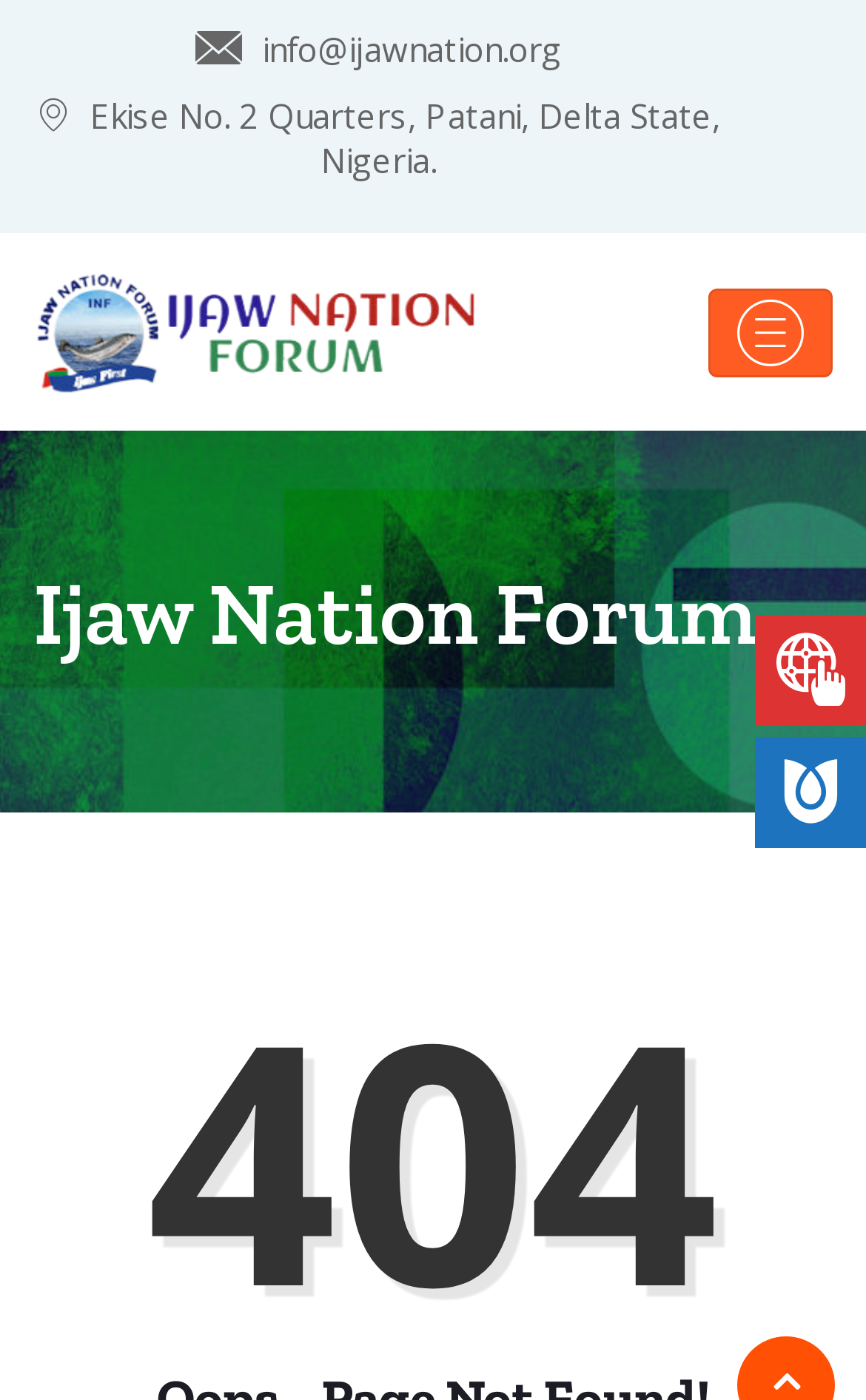Please use the details from the image to answer the following question comprehensively:
What is the email address of Ijaw Nation Forum?

I found the email address by looking at the static text element with the content 'info@ijawnation.org' which is located at the top of the page.